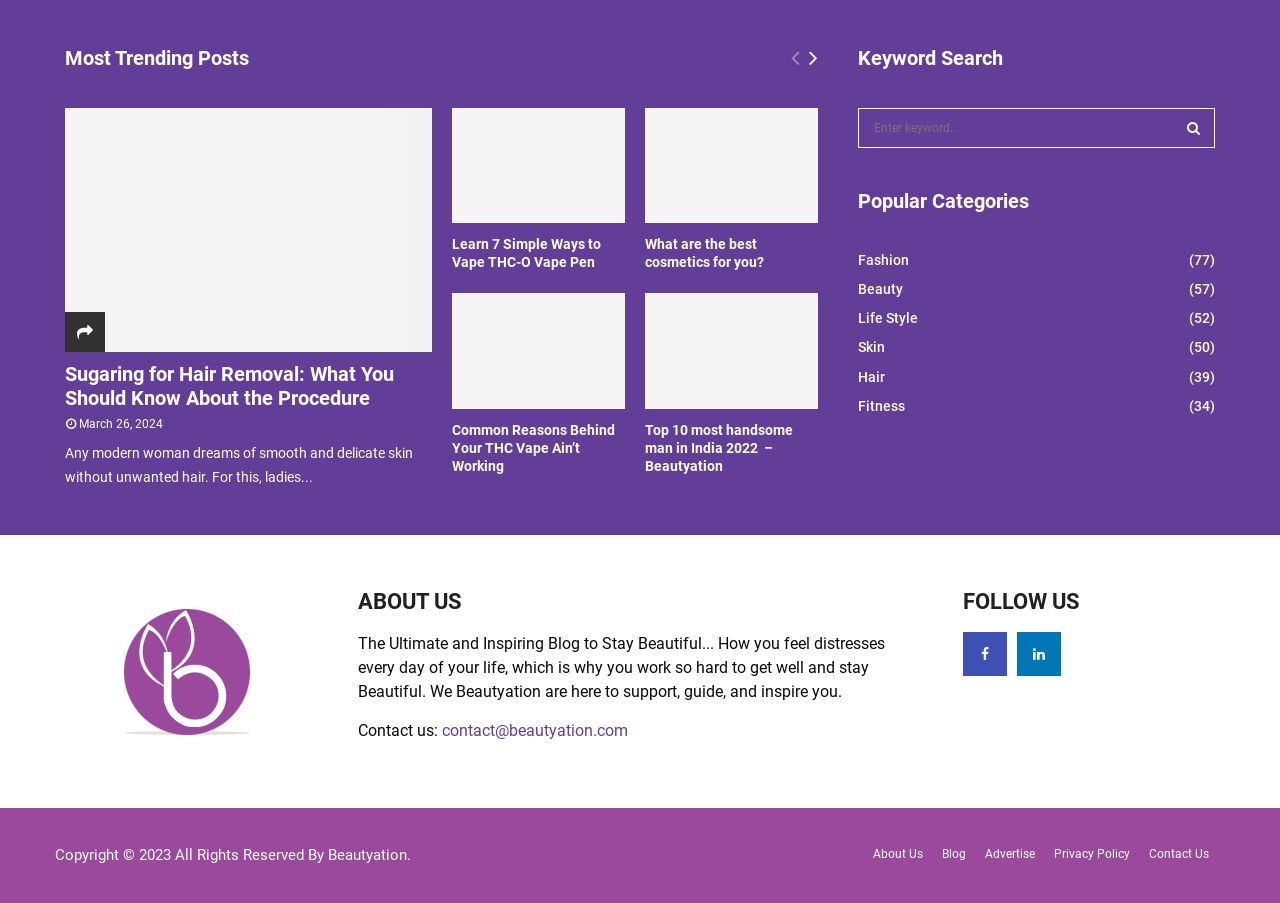Bounding box coordinates must be specified in the format (top-left x, top-left y, bottom-right x, bottom-right y). All values should be floating point numbers between 0 and 1. What are the bounding box coordinates of the UI element described as: Skin (50)

[0.671, 0.376, 0.692, 0.394]